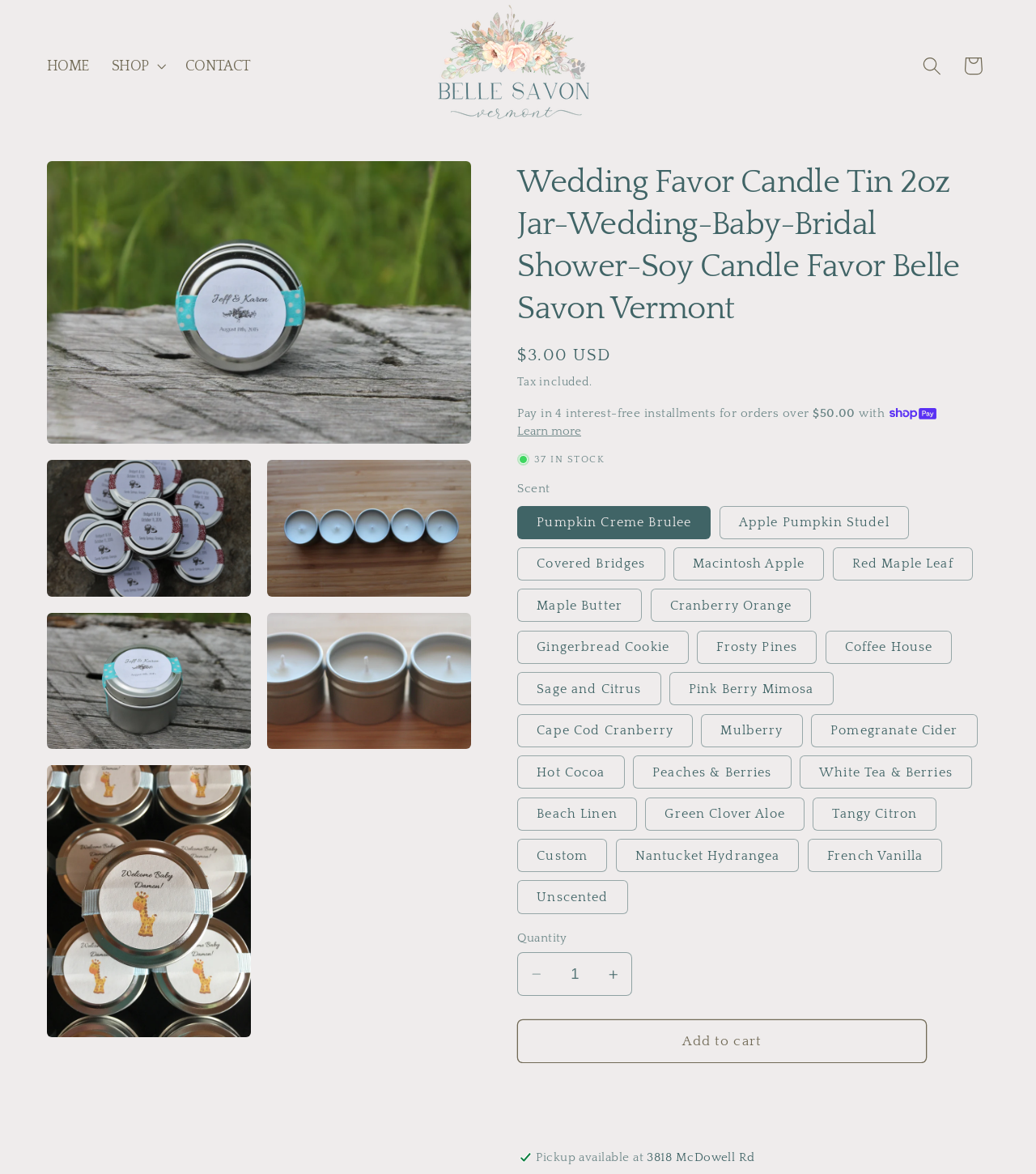Provide an in-depth caption for the webpage.

This webpage is about a wedding favor candle tin product from Belle Savon Vermont. At the top, there are navigation links to "HOME", "CONTACT", and "Belle Savon Vermont" with a logo image. On the right side, there are buttons for "SHOP", "Search", and "CART".

Below the navigation bar, there is a gallery viewer section that takes up most of the page. It displays multiple images of the wedding favor candle tin product from different angles. Above the images, there is a link to "Skip to product information".

The product information section is divided into several parts. The product title "Wedding Favor Candle Tin 2oz Jar-Wedding-Baby-Bridal Shower-Soy Candle Favor Belle Savon Vermont" is displayed prominently. Below the title, there is a section showing the regular price of $3.00 USD, with a note that tax is included. There is also information about paying in 4 interest-free installments for orders over $50.00 with Shop Pay.

Underneath, there is a section to select the scent of the candle, with 24 different options available, including Pumpkin Creme Brulee, Apple Pumpkin Studel, and Unscented. The currently selected scent is Pumpkin Creme Brulee.

Next, there is a section to select the quantity of the product, with buttons to decrease or increase the quantity. The default quantity is 1. Below this, there is an "Add to cart" button.

Finally, at the bottom of the page, there is a note about pickup availability at 3818 McDowell Rd.